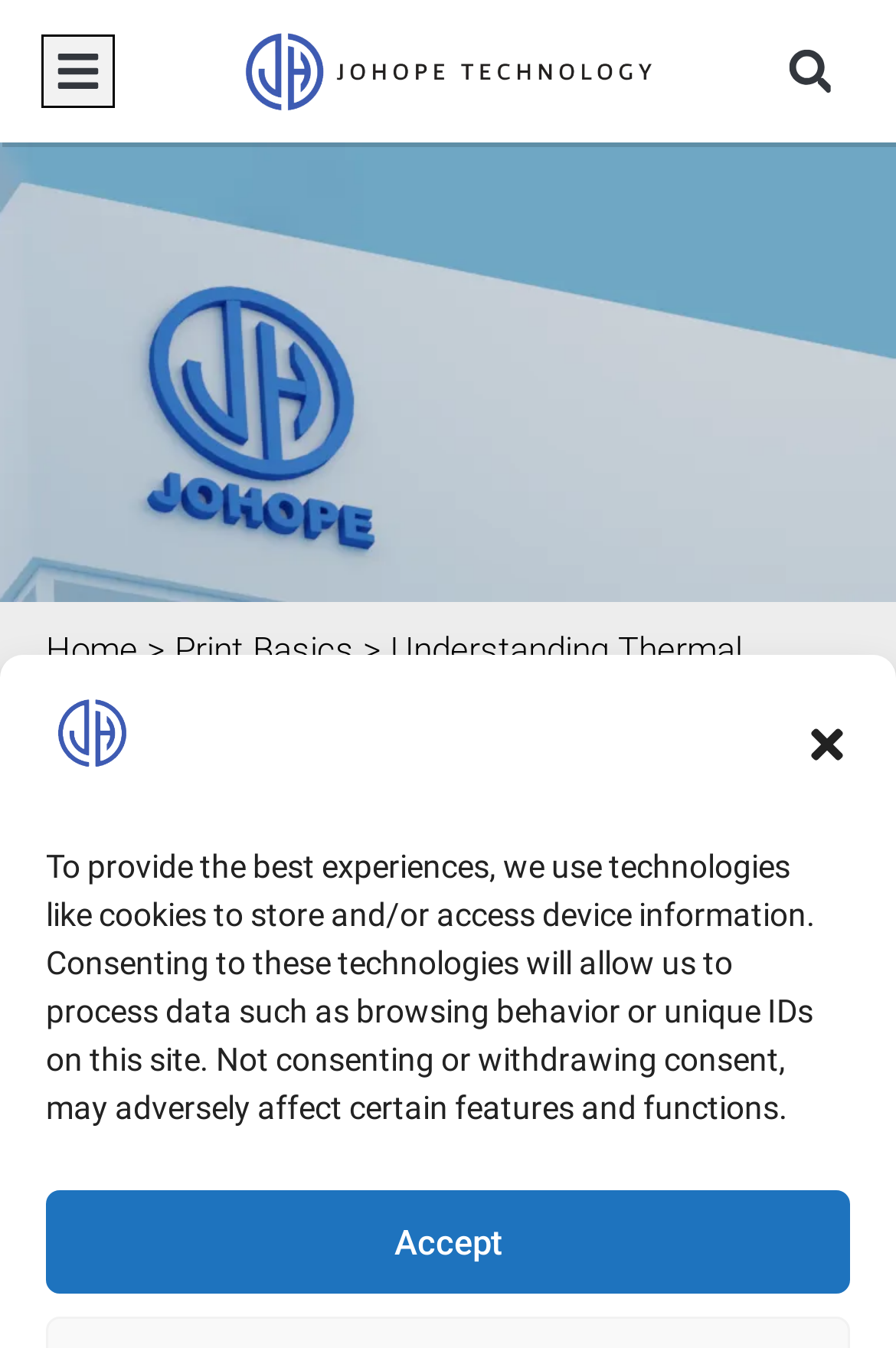Please find the bounding box for the UI element described by: "September 1, 2022".

[0.051, 0.783, 0.438, 0.824]